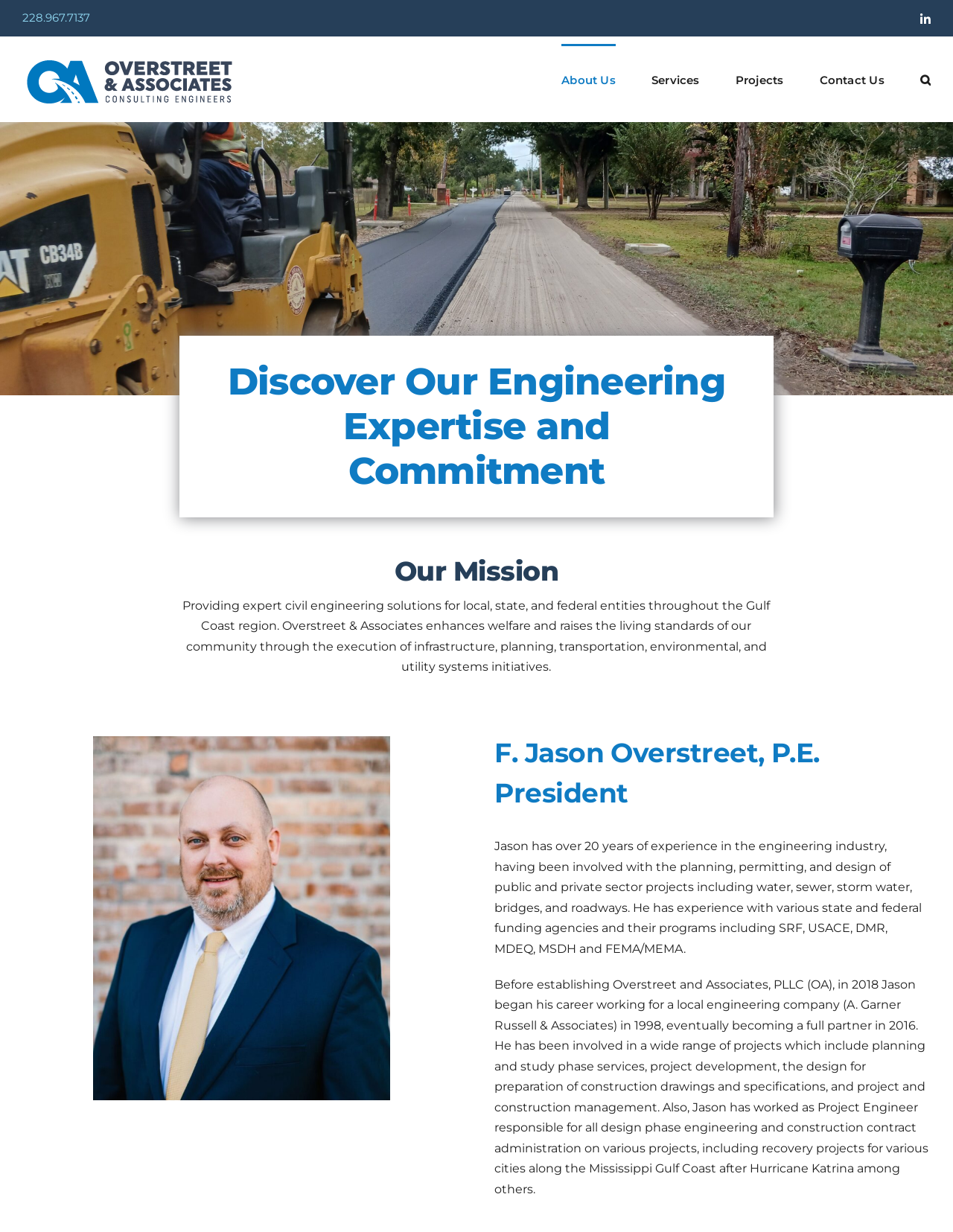Can you specify the bounding box coordinates for the region that should be clicked to fulfill this instruction: "Call the company".

[0.023, 0.008, 0.095, 0.02]